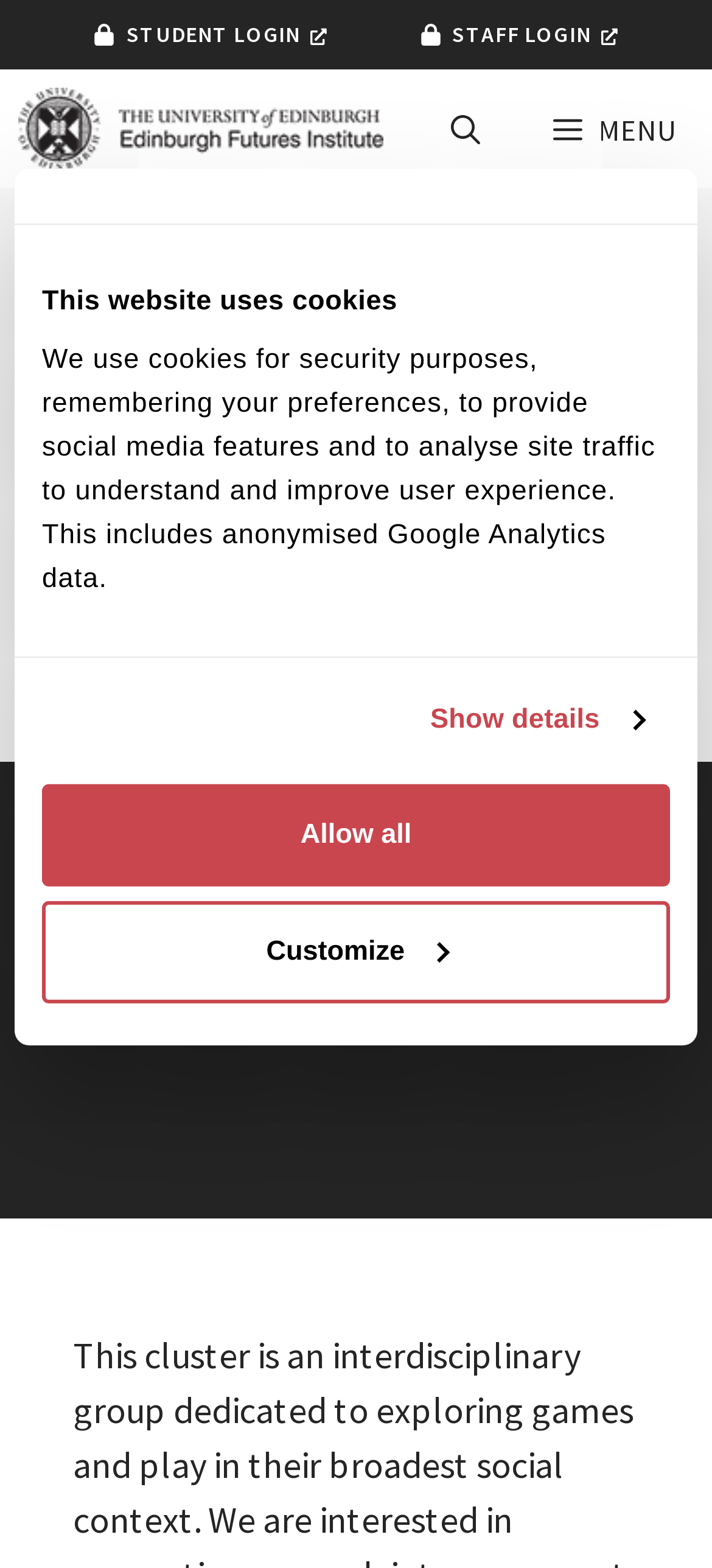Determine the bounding box coordinates (top-left x, top-left y, bottom-right x, bottom-right y) of the UI element described in the following text: MENU

[0.726, 0.059, 1.0, 0.105]